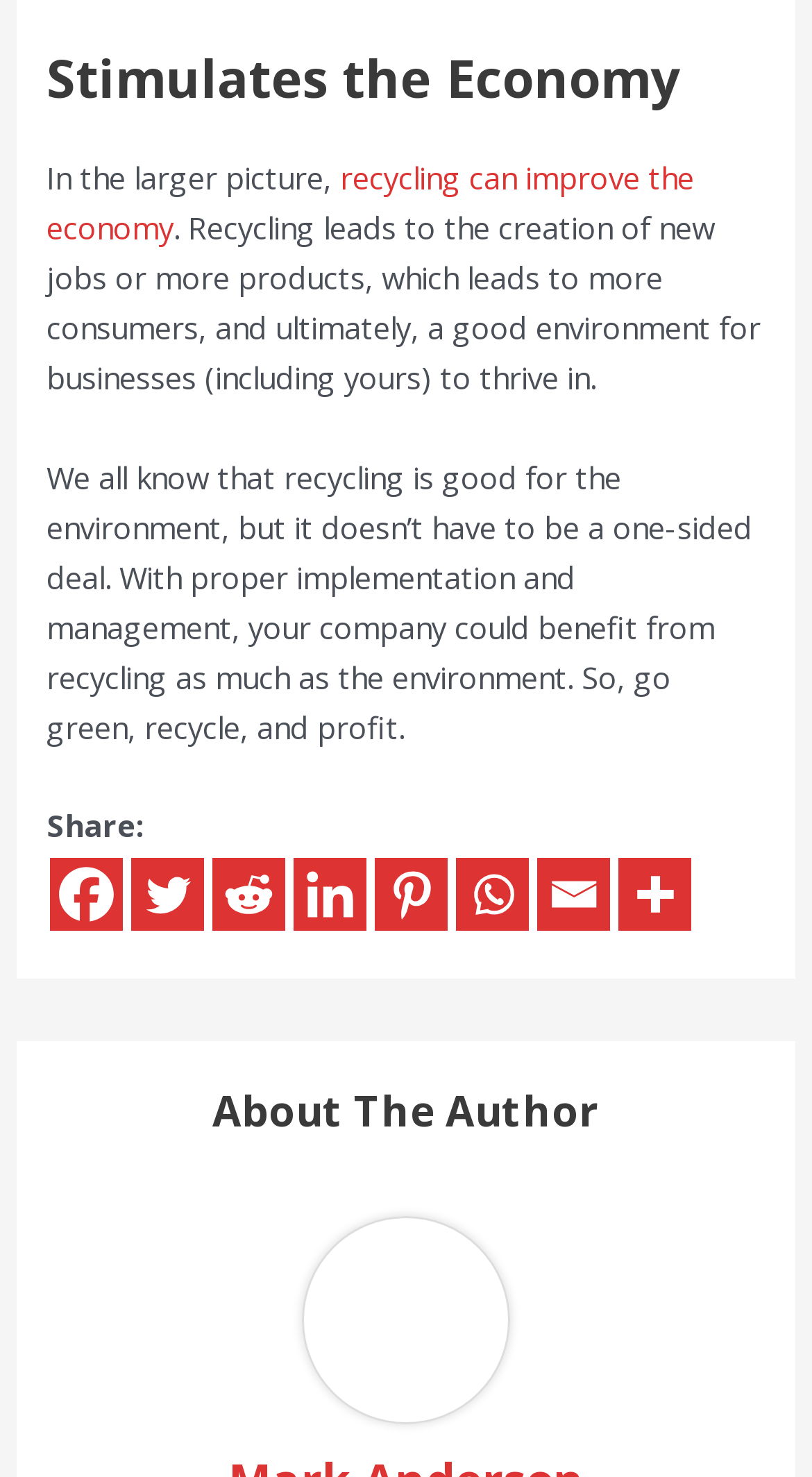Identify the bounding box coordinates of the section to be clicked to complete the task described by the following instruction: "Share on 'Reddit'". The coordinates should be four float numbers between 0 and 1, formatted as [left, top, right, bottom].

[0.263, 0.58, 0.352, 0.63]